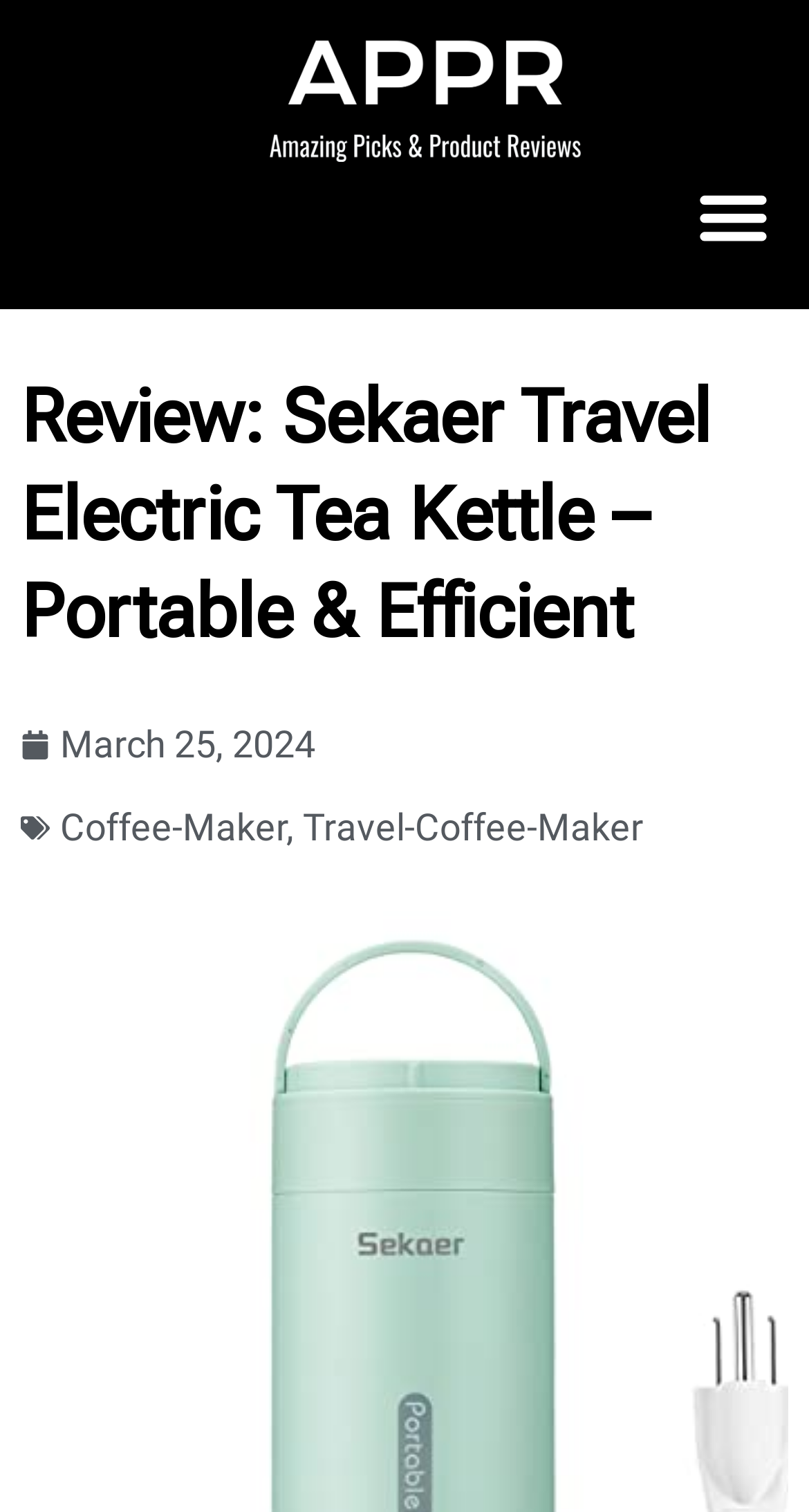Reply to the question with a single word or phrase:
When was the review published?

March 25, 2024